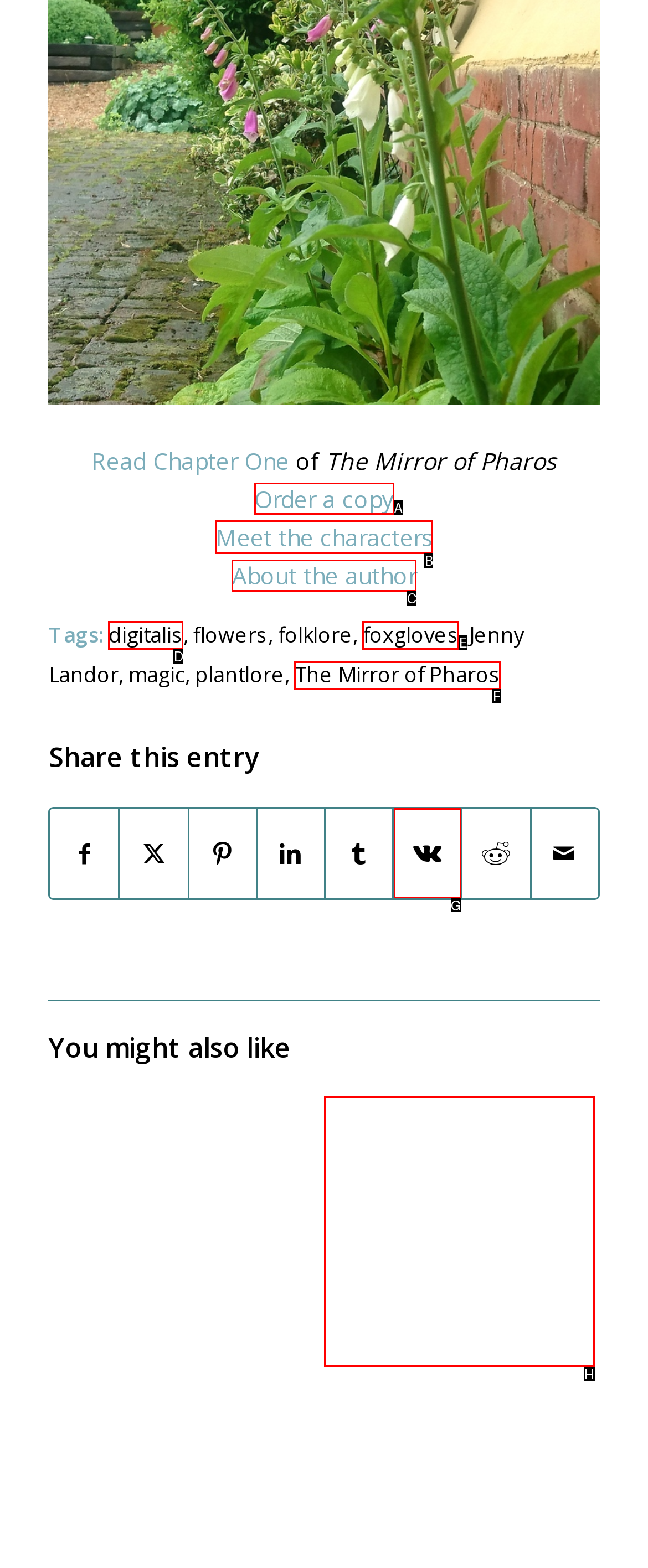Determine which UI element you should click to perform the task: Meet the characters
Provide the letter of the correct option from the given choices directly.

B